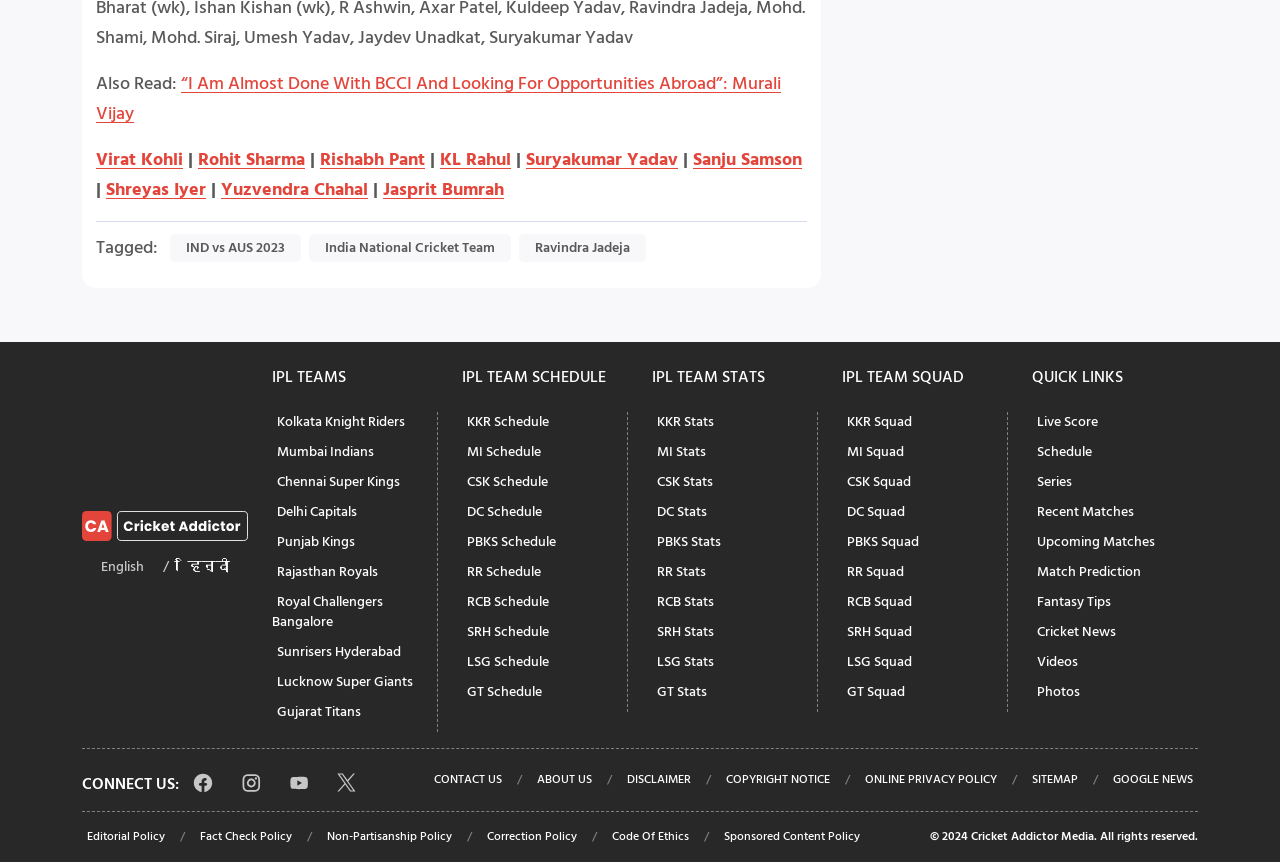Extract the bounding box coordinates of the UI element described by: "parent_node: English / हिन्दी". The coordinates should include four float numbers ranging from 0 to 1, e.g., [left, top, right, bottom].

[0.064, 0.594, 0.194, 0.625]